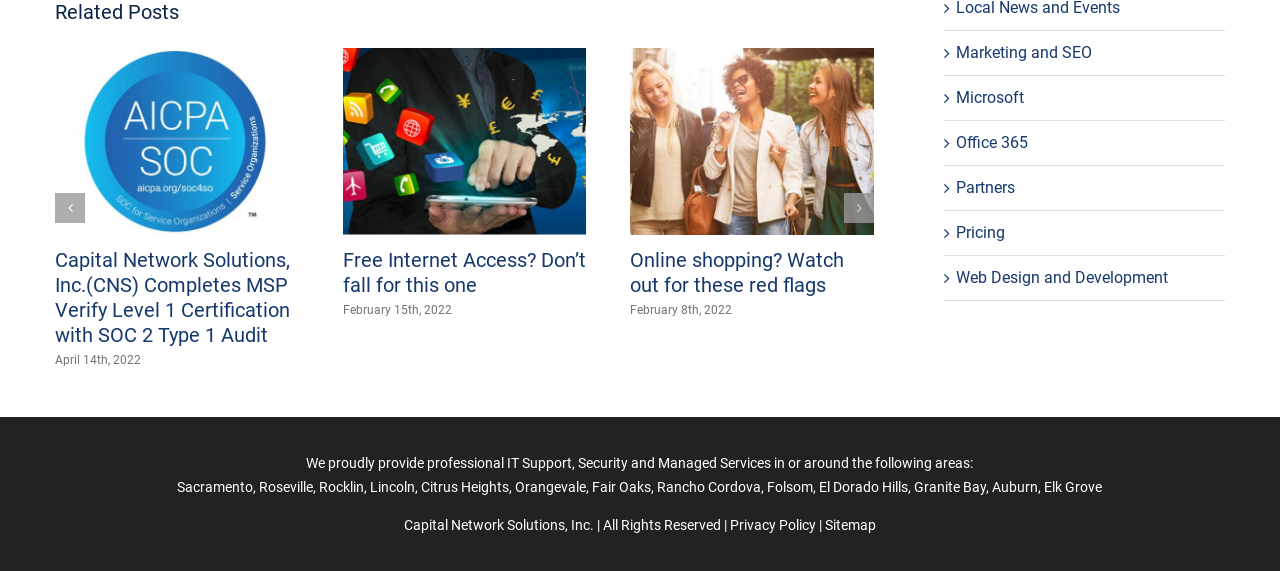What is the company that completed MSP Verify Level 1 Certification?
Using the image, provide a detailed and thorough answer to the question.

The answer can be found in the first heading element, which states 'Capital Network Solutions, Inc.(CNS) Completes MSP Verify Level 1 Certification with SOC 2 Type 1 Audit'. This indicates that the company that completed the certification is Capital Network Solutions, Inc.